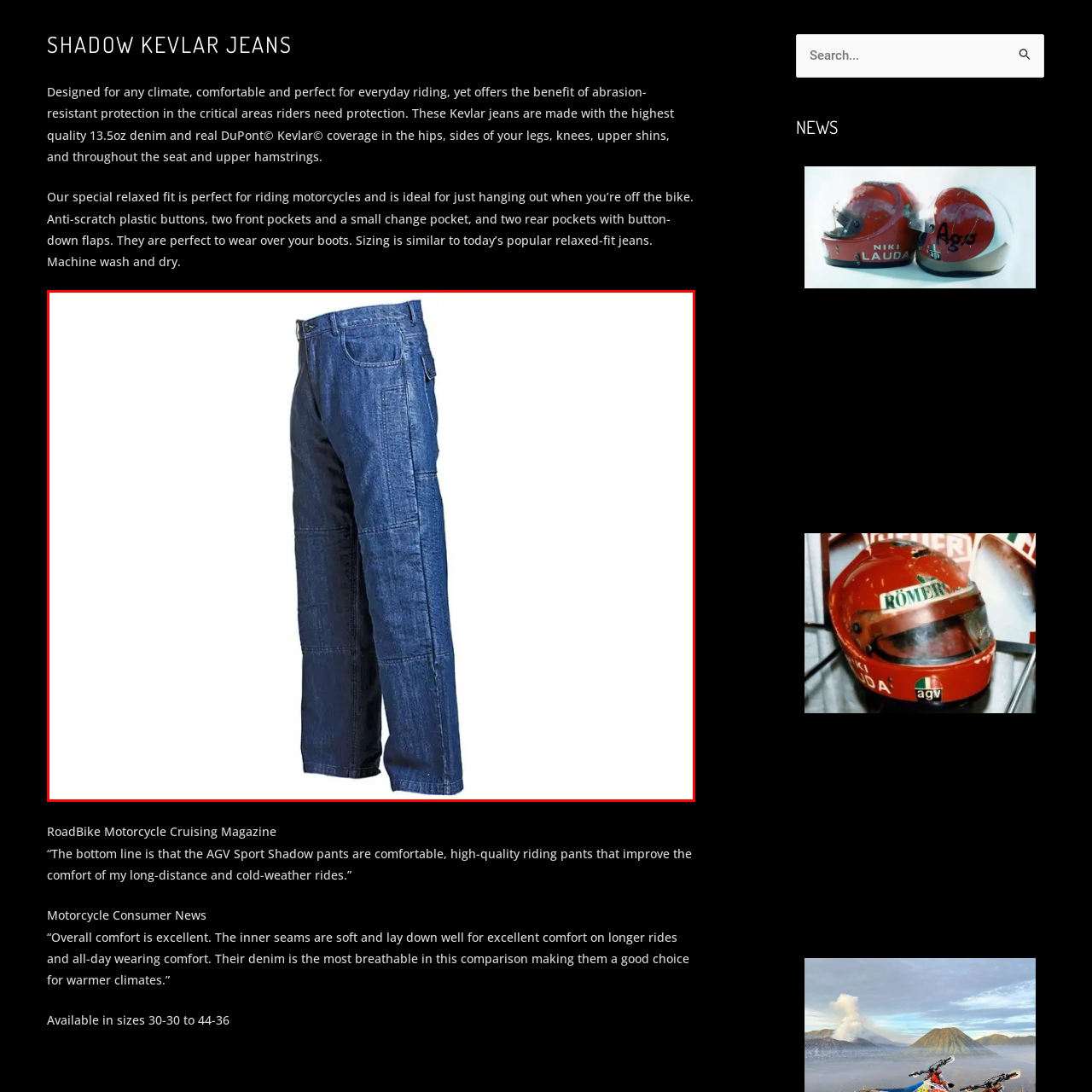Analyze the content inside the red box, What is the weight of the denim used? Provide a short answer using a single word or phrase.

13.5oz